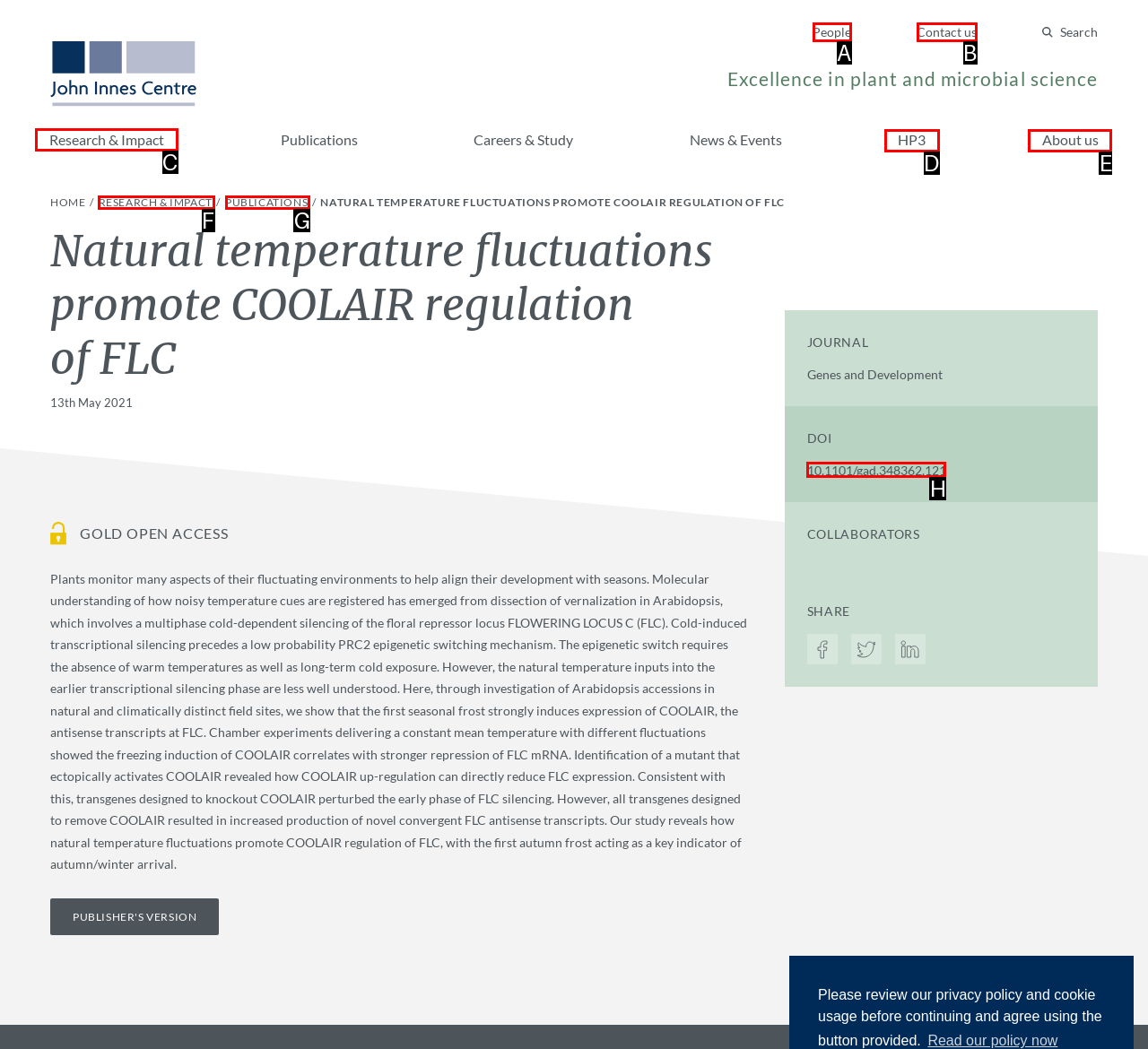Determine which option you need to click to execute the following task: Visit the 'Research & Impact' page. Provide your answer as a single letter.

C